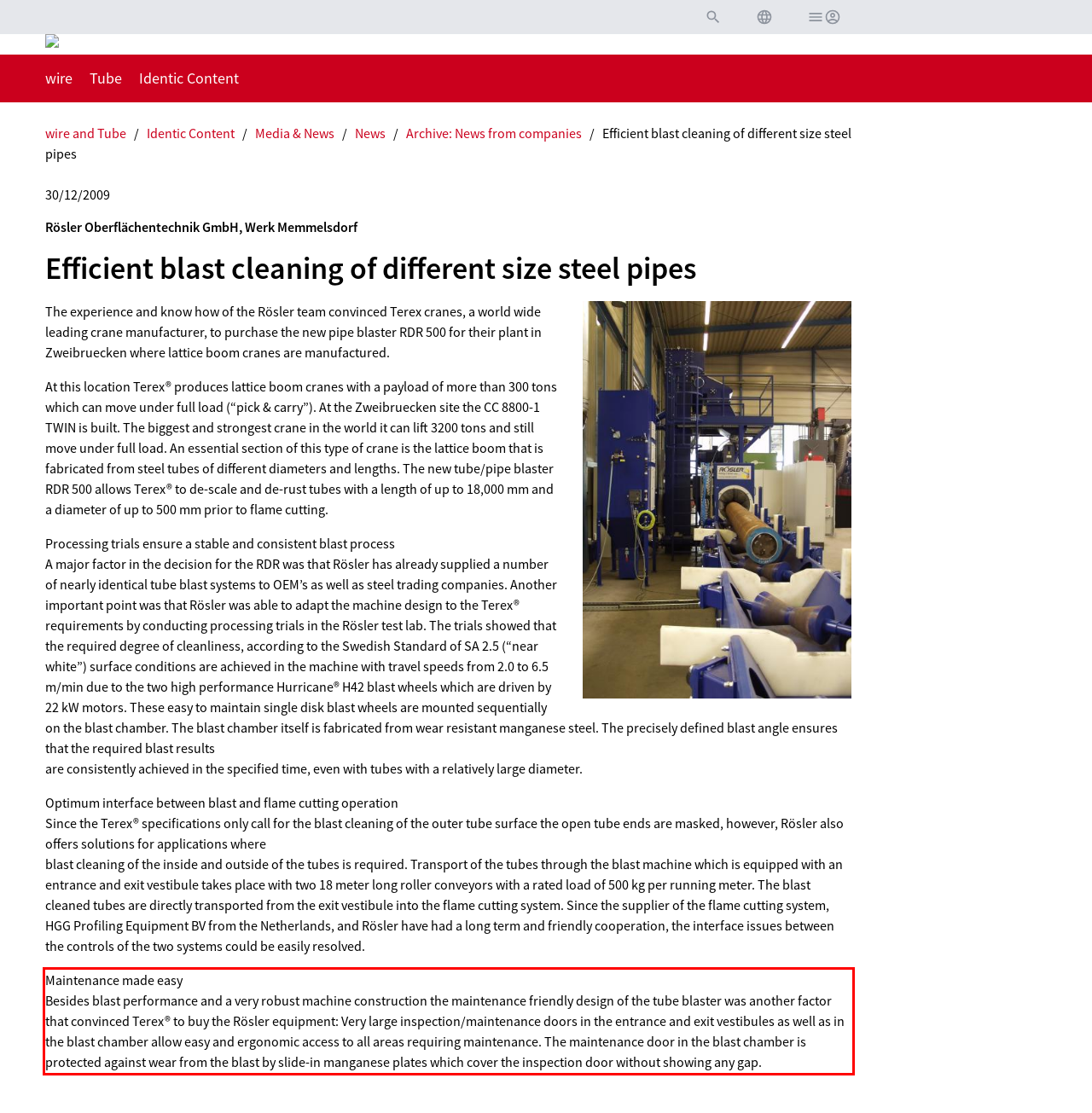With the provided screenshot of a webpage, locate the red bounding box and perform OCR to extract the text content inside it.

Maintenance made easy Besides blast performance and a very robust machine construction the maintenance friendly design of the tube blaster was another factor that convinced Terex® to buy the Rösler equipment: Very large inspection/maintenance doors in the entrance and exit vestibules as well as in the blast chamber allow easy and ergonomic access to all areas requiring maintenance. The maintenance door in the blast chamber is protected against wear from the blast by slide-in manganese plates which cover the inspection door without showing any gap.